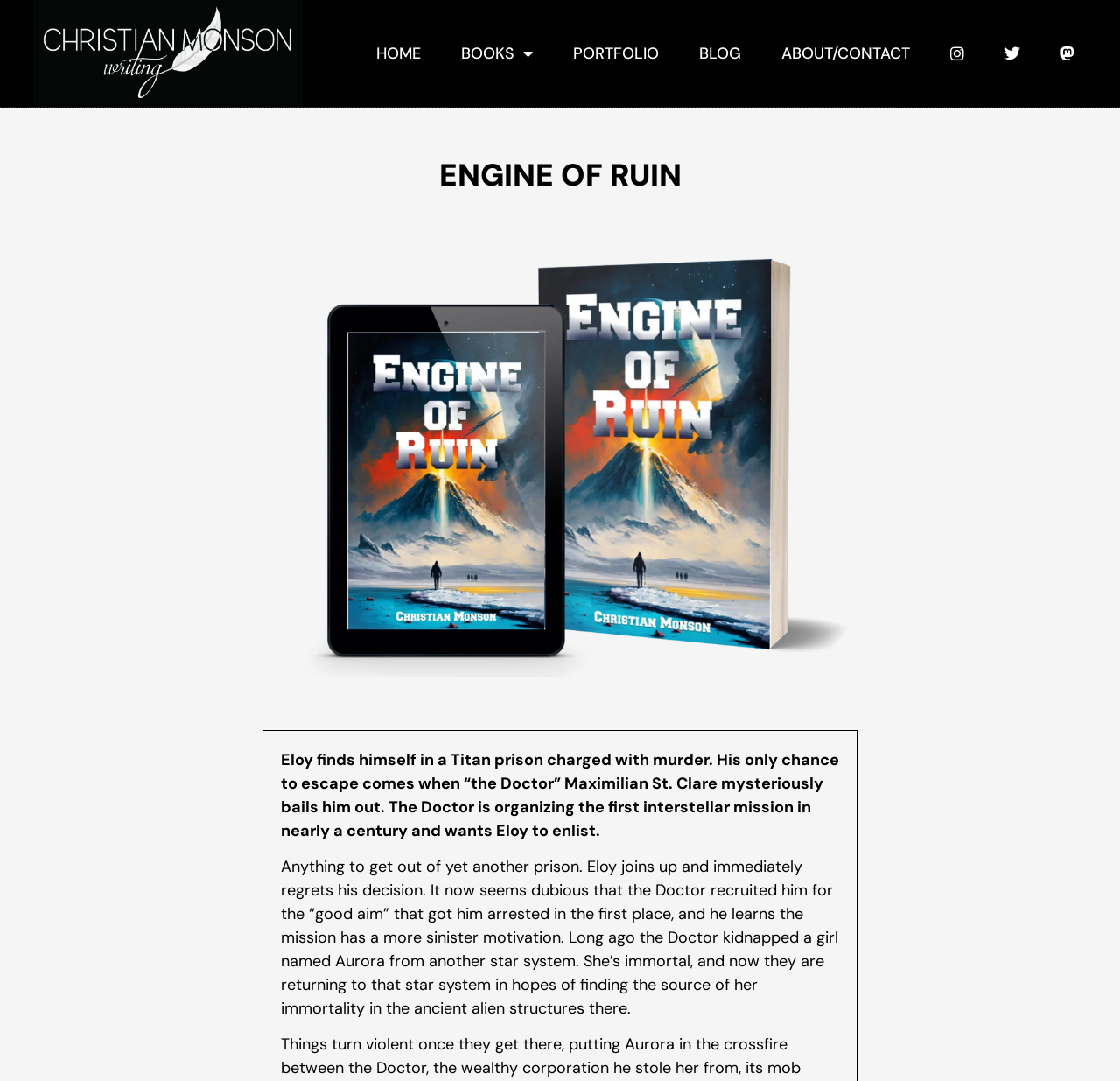With reference to the screenshot, provide a detailed response to the question below:
What is the Doctor's motivation for the mission?

The Doctor's motivation for the mission is to find the source of Aurora's immortality, which is mentioned in the third paragraph of the webpage. The Doctor kidnapped Aurora from another star system and is now returning to that star system to find the source of her immortality in the ancient alien structures there.